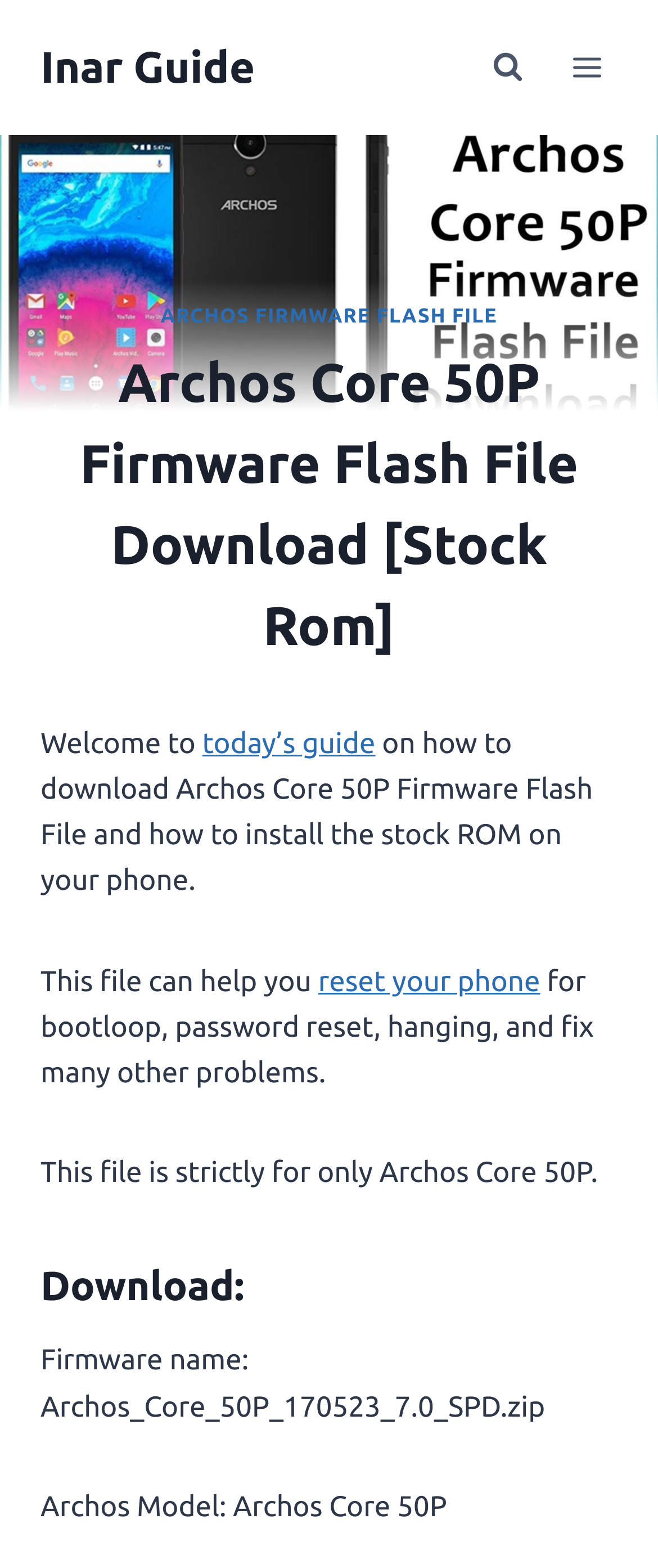What is the model of the phone this firmware is for?
Answer the question with as much detail as possible.

I found the answer by looking at the text that says 'Archos Model: Archos Core 50P'.